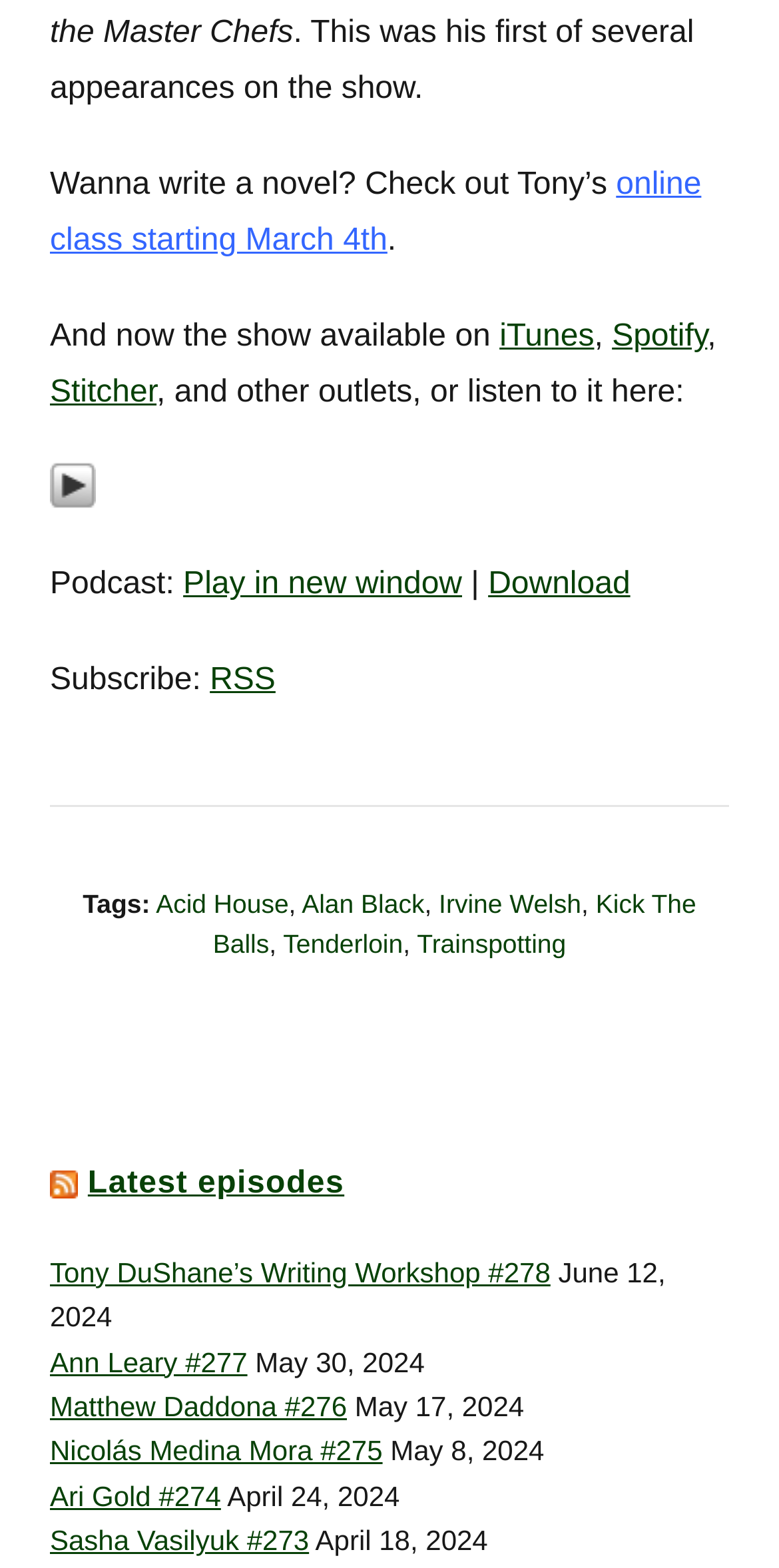How can the podcast be played?
Look at the image and answer the question using a single word or phrase.

Play, Play in new window, Download